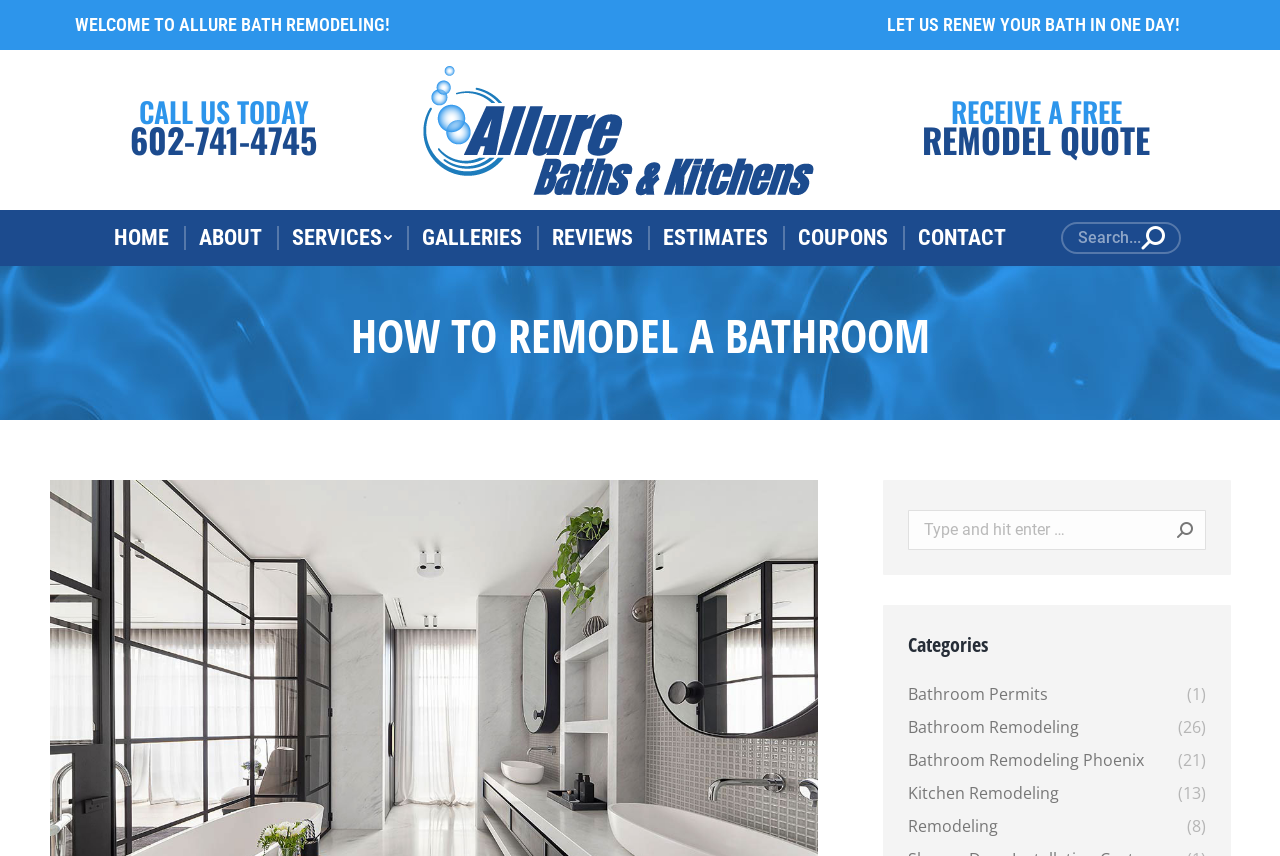Provide the bounding box for the UI element matching this description: "parent_node: Search:".

[0.892, 0.259, 0.911, 0.297]